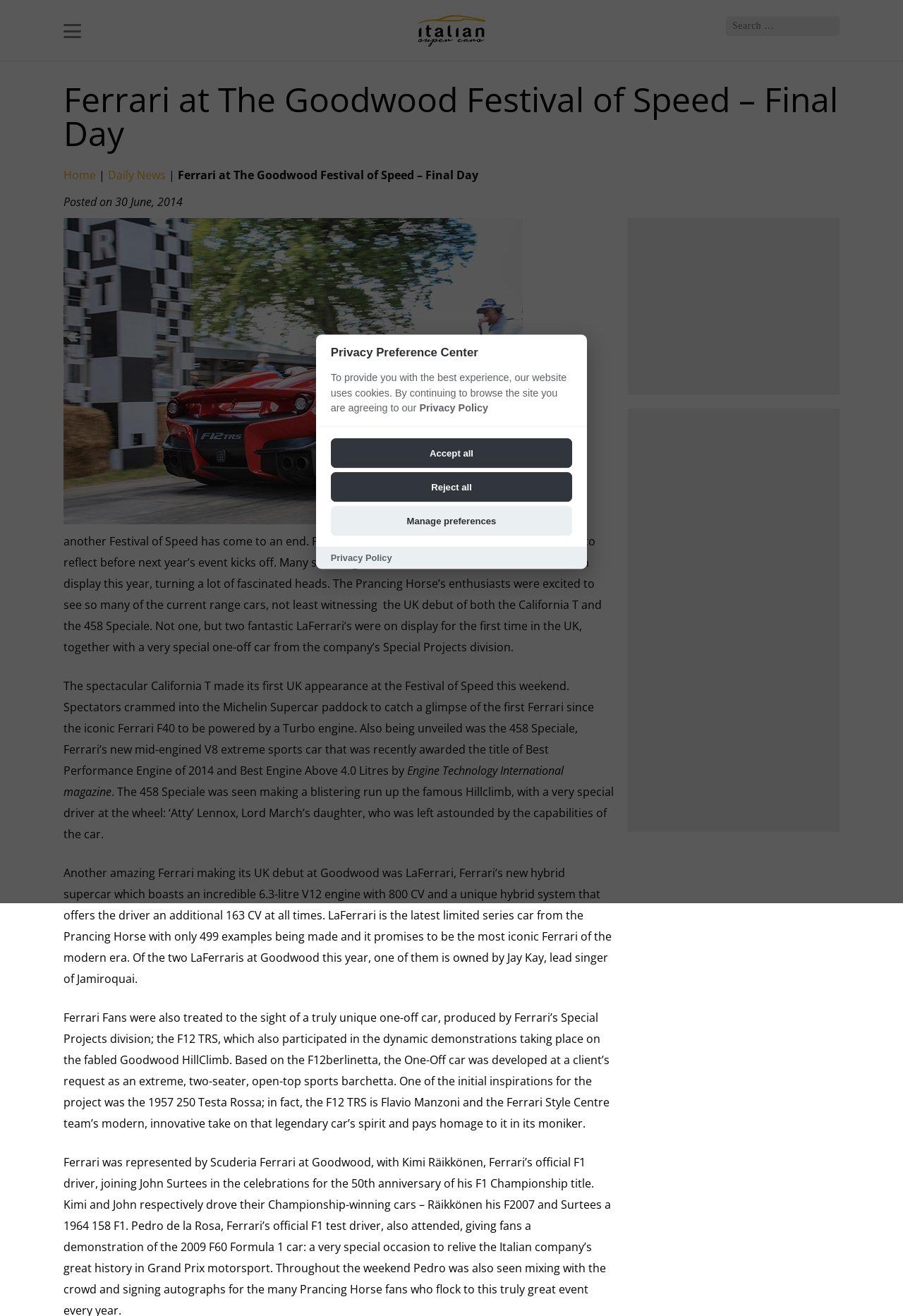What is the name of the Ferrari car that made its UK debut at Goodwood?
Give a one-word or short phrase answer based on the image.

California T